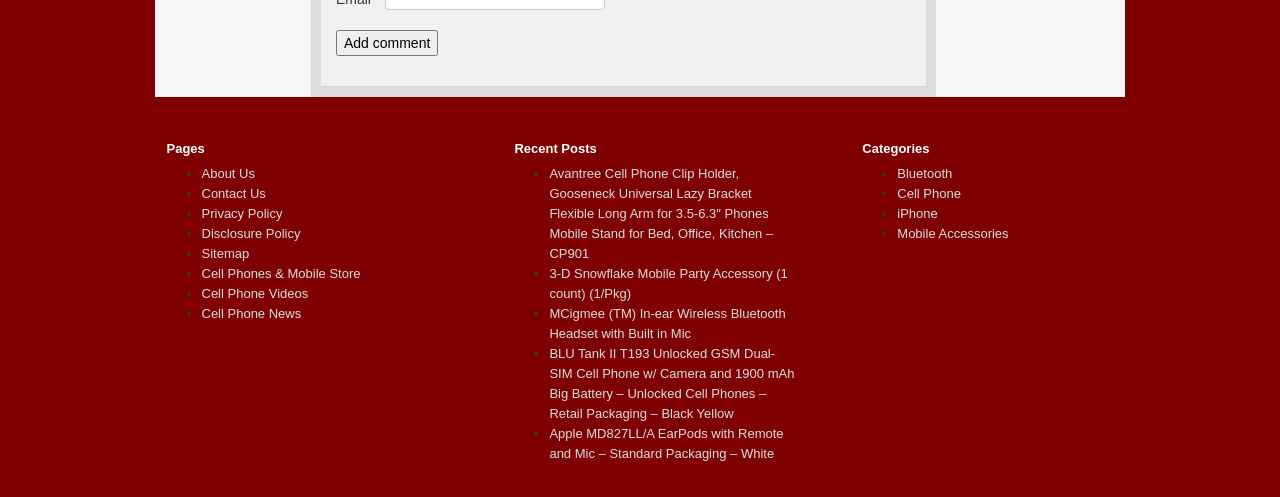Identify the bounding box coordinates of the element to click to follow this instruction: 'Click the 'Add comment' button'. Ensure the coordinates are four float values between 0 and 1, provided as [left, top, right, bottom].

[0.262, 0.06, 0.342, 0.113]